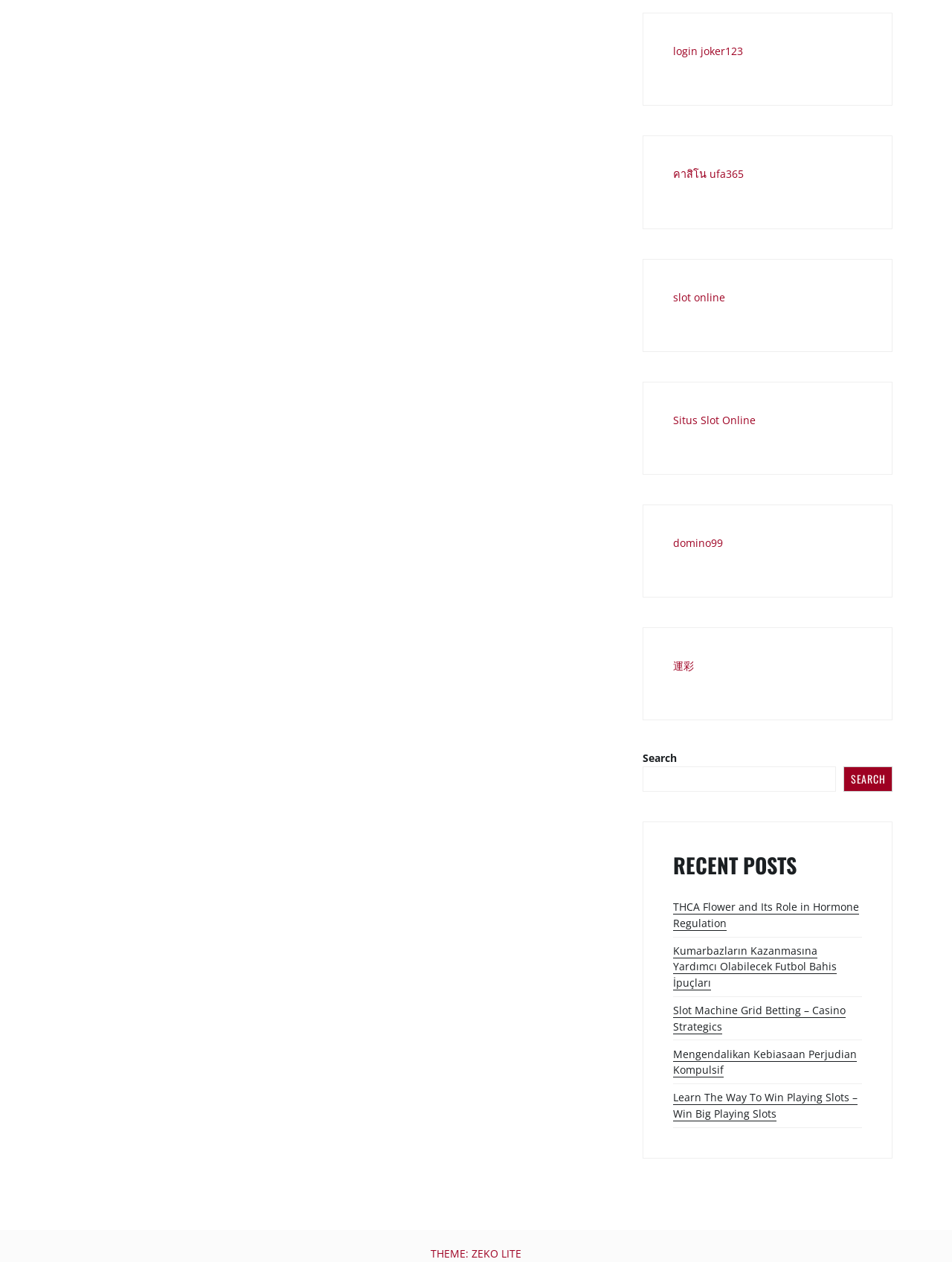What type of content is listed under 'RECENT POSTS'?
Refer to the screenshot and respond with a concise word or phrase.

Blog posts